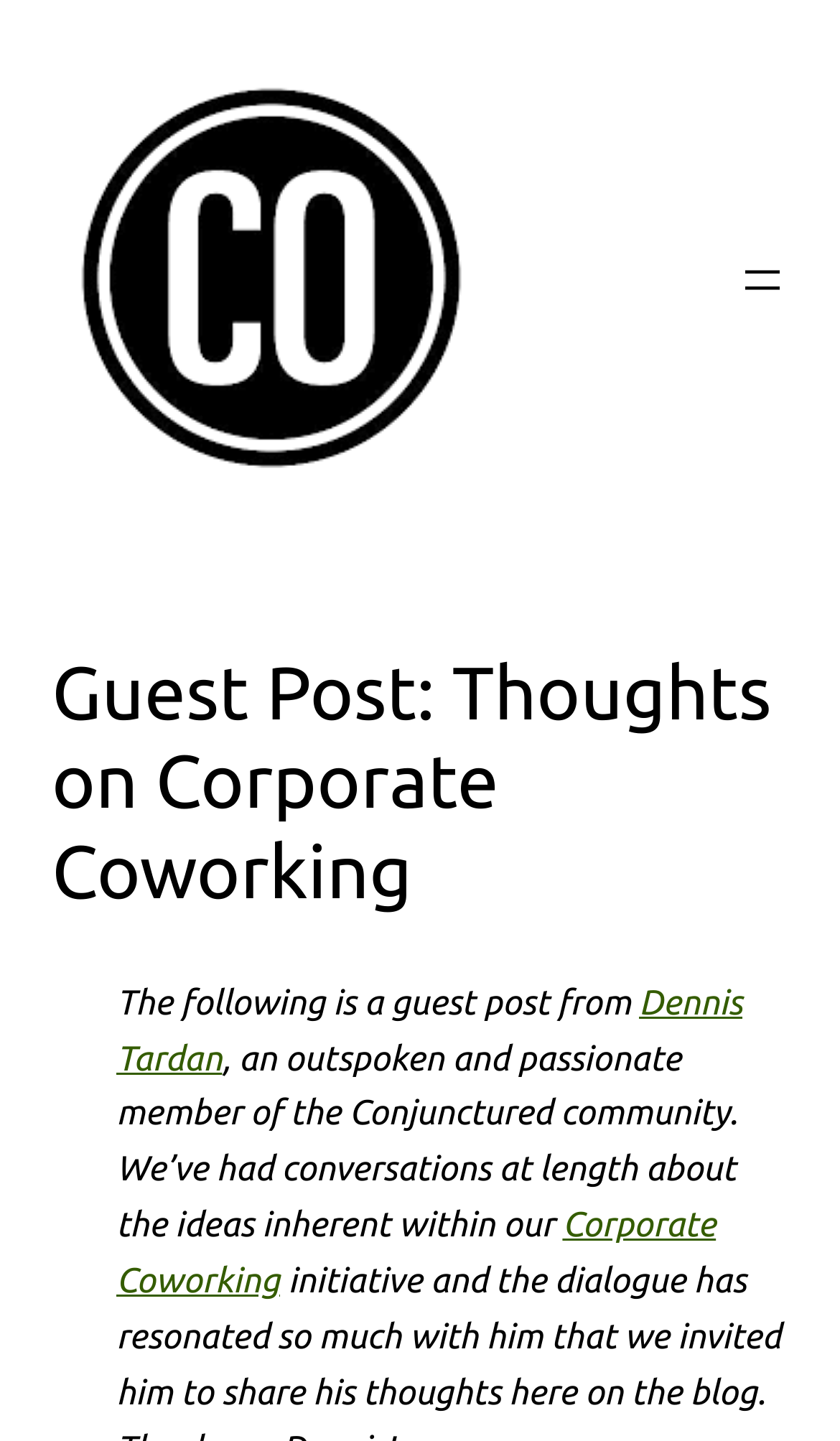Given the description "Corporate Coworking", provide the bounding box coordinates of the corresponding UI element.

[0.138, 0.837, 0.852, 0.903]